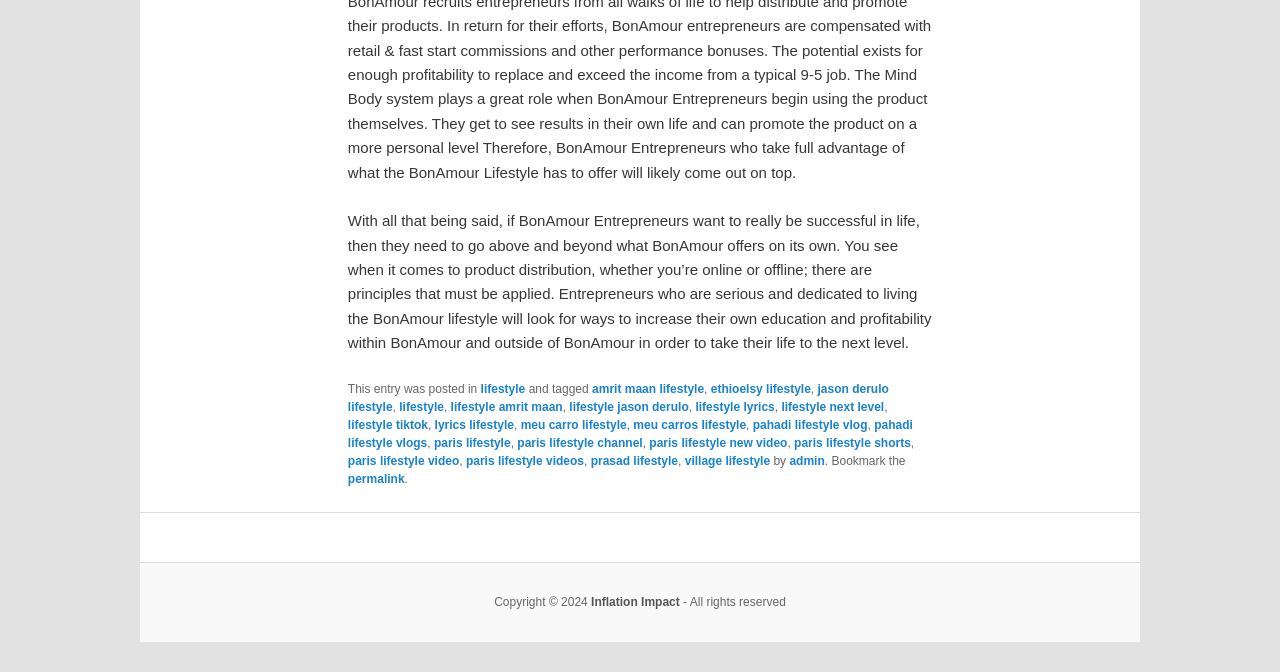What is the main topic of the article?
Kindly answer the question with as much detail as you can.

The main topic of the article is about BonAmour lifestyle, which is evident from the text content of the webpage. The article discusses the importance of going above and beyond what BonAmour offers to be successful in life.